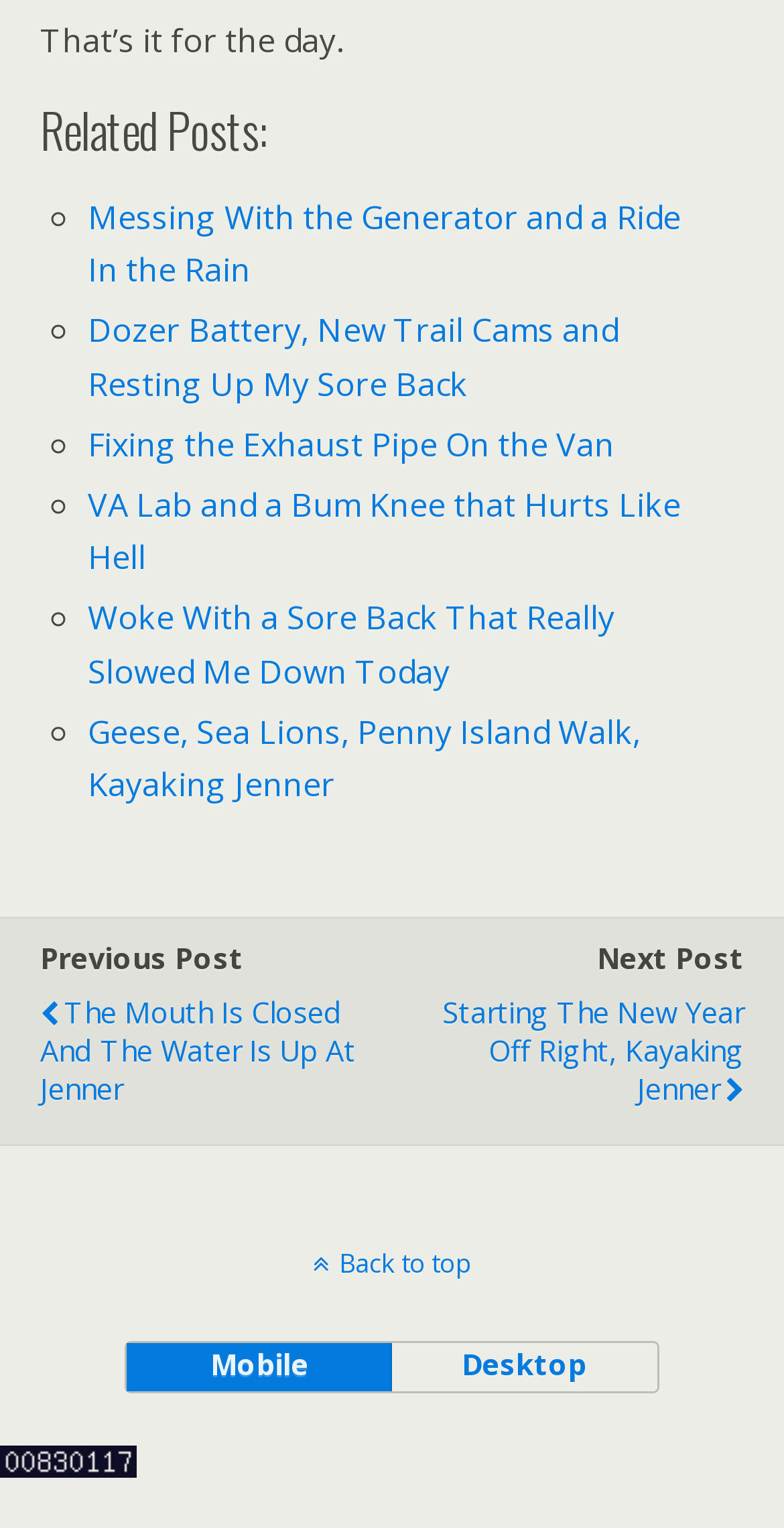Please provide the bounding box coordinates in the format (top-left x, top-left y, bottom-right x, bottom-right y). Remember, all values are floating point numbers between 0 and 1. What is the bounding box coordinate of the region described as: desktop

[0.497, 0.879, 0.837, 0.91]